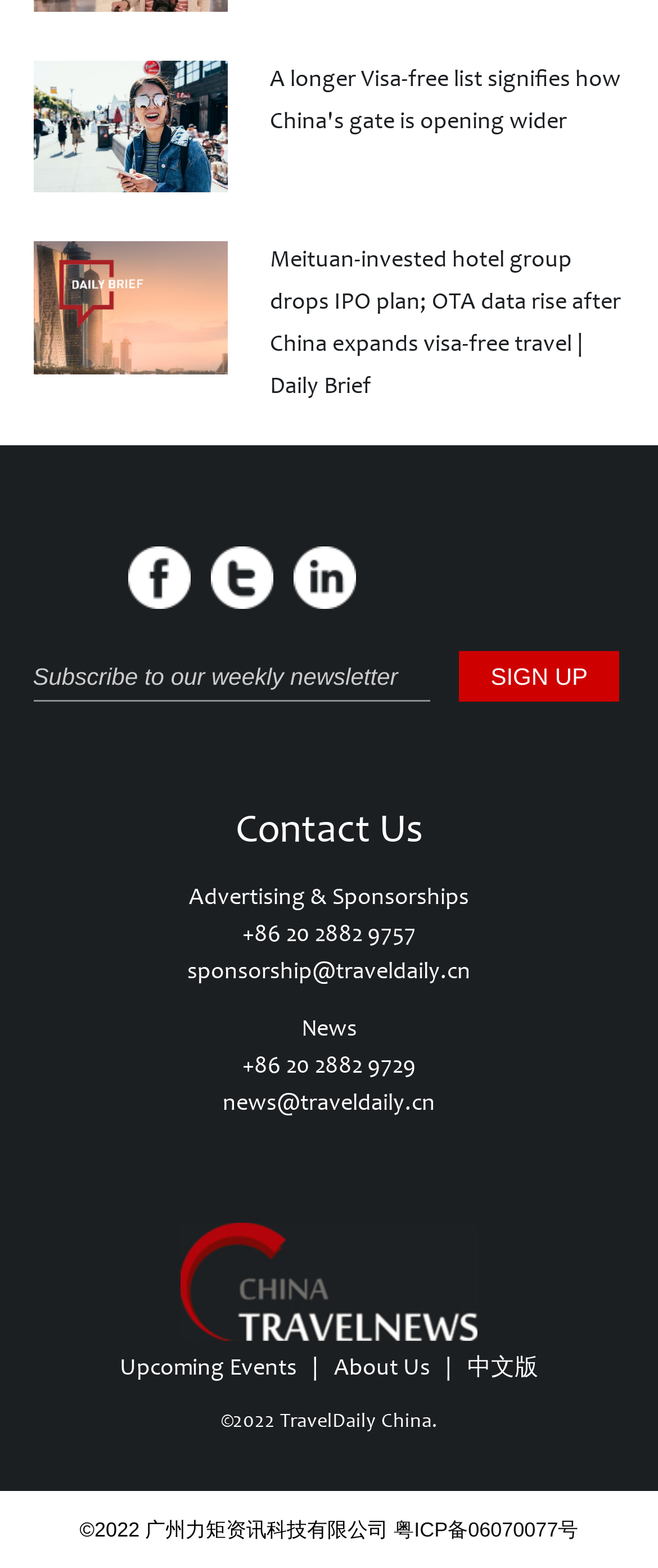What is the purpose of the textbox on the webpage?
Use the image to answer the question with a single word or phrase.

Subscribe to newsletter